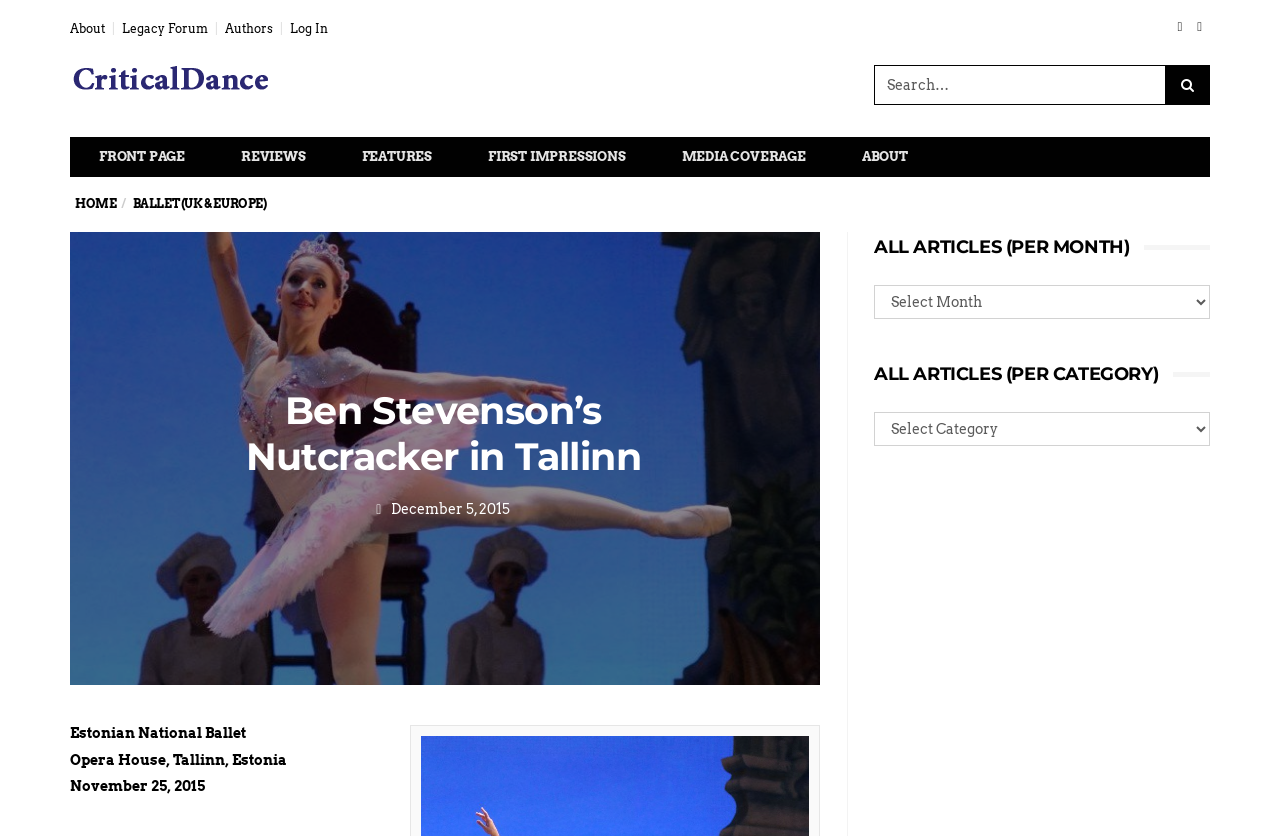Determine the bounding box coordinates of the target area to click to execute the following instruction: "Go to the About page."

[0.055, 0.025, 0.082, 0.043]